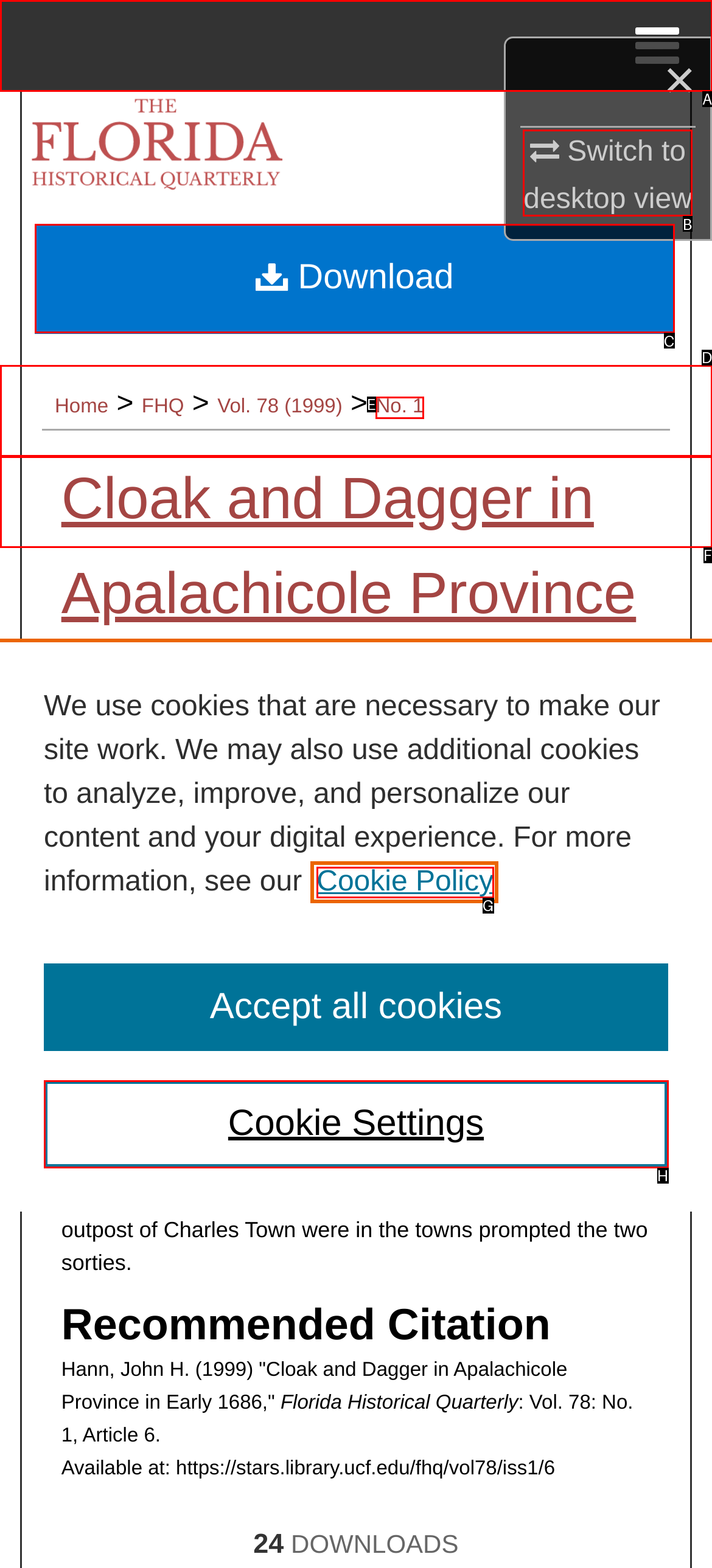Choose the UI element you need to click to carry out the task: Switch to desktop view.
Respond with the corresponding option's letter.

B